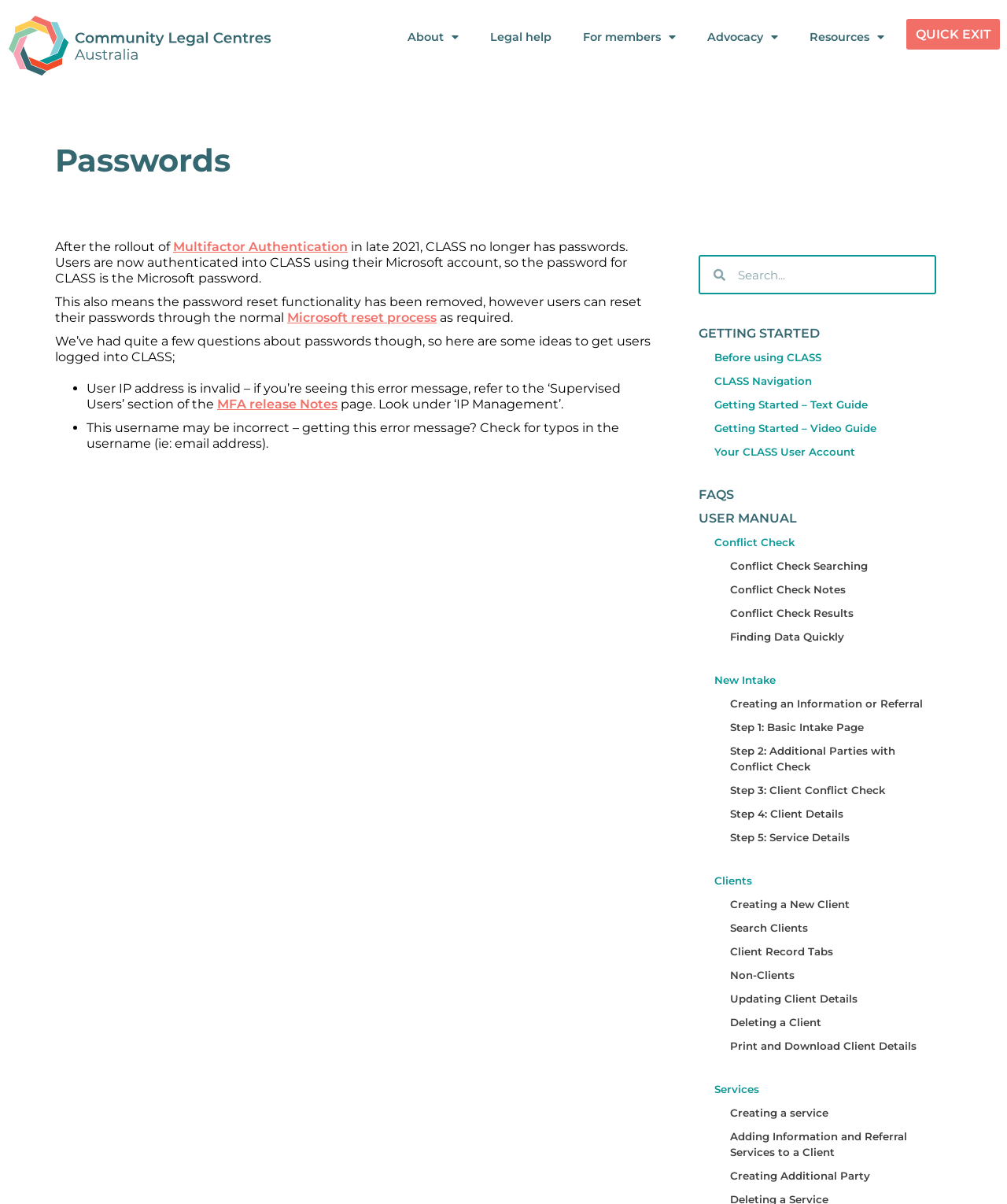Locate the bounding box coordinates of the element that should be clicked to execute the following instruction: "Click on QUICK EXIT".

[0.9, 0.016, 0.993, 0.041]